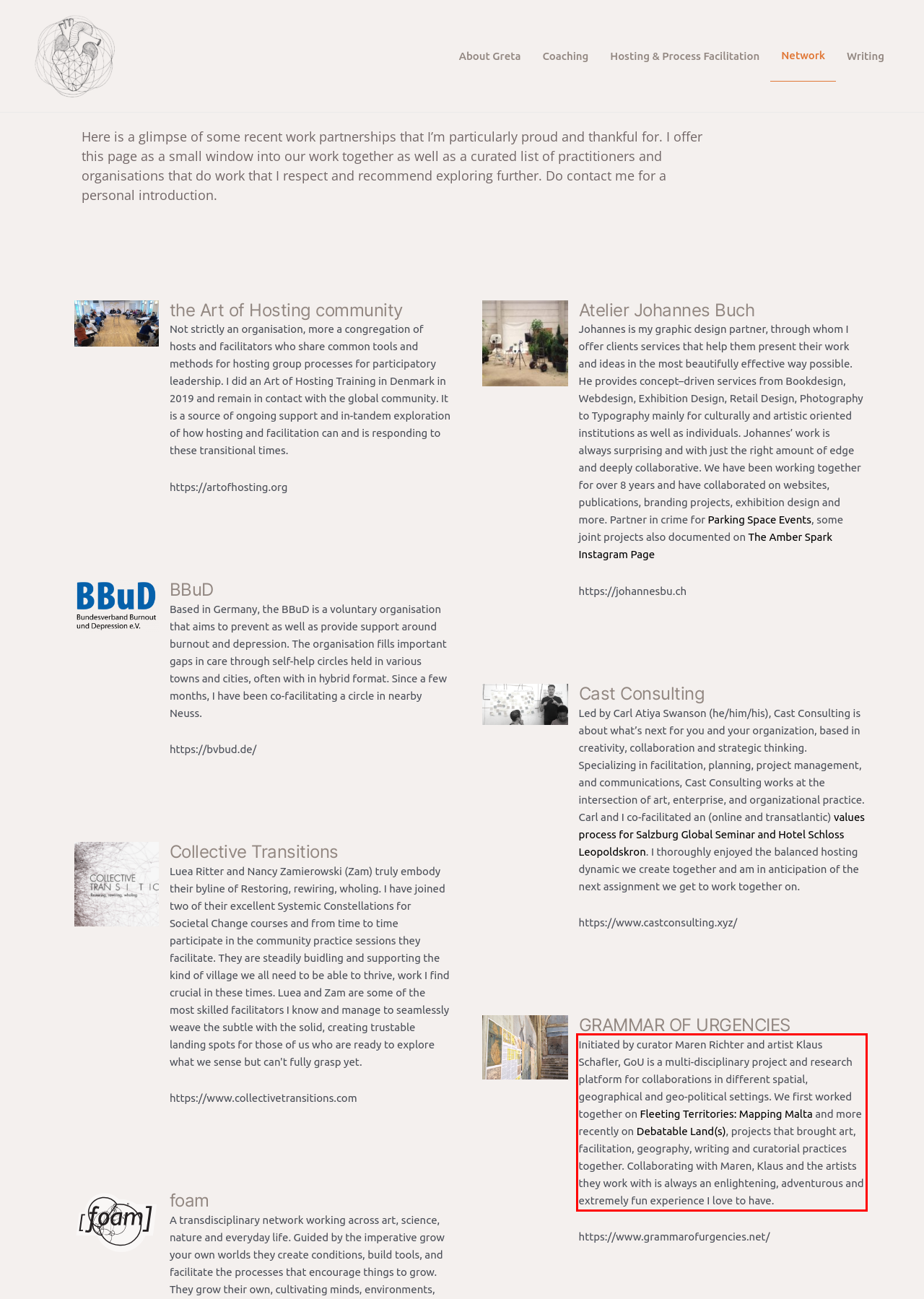Examine the screenshot of the webpage, locate the red bounding box, and generate the text contained within it.

Initiated by curator Maren Richter and artist Klaus Schafler, GoU is a multi-disciplinary project and research platform for collaborations in different spatial, geographical and geo-political settings. We first worked together on Fleeting Territories: Mapping Malta and more recently on Debatable Land(s), projects that brought art, facilitation, geography, writing and curatorial practices together. Collaborating with Maren, Klaus and the artists they work with is always an enlightening, adventurous and extremely fun experience I love to have.